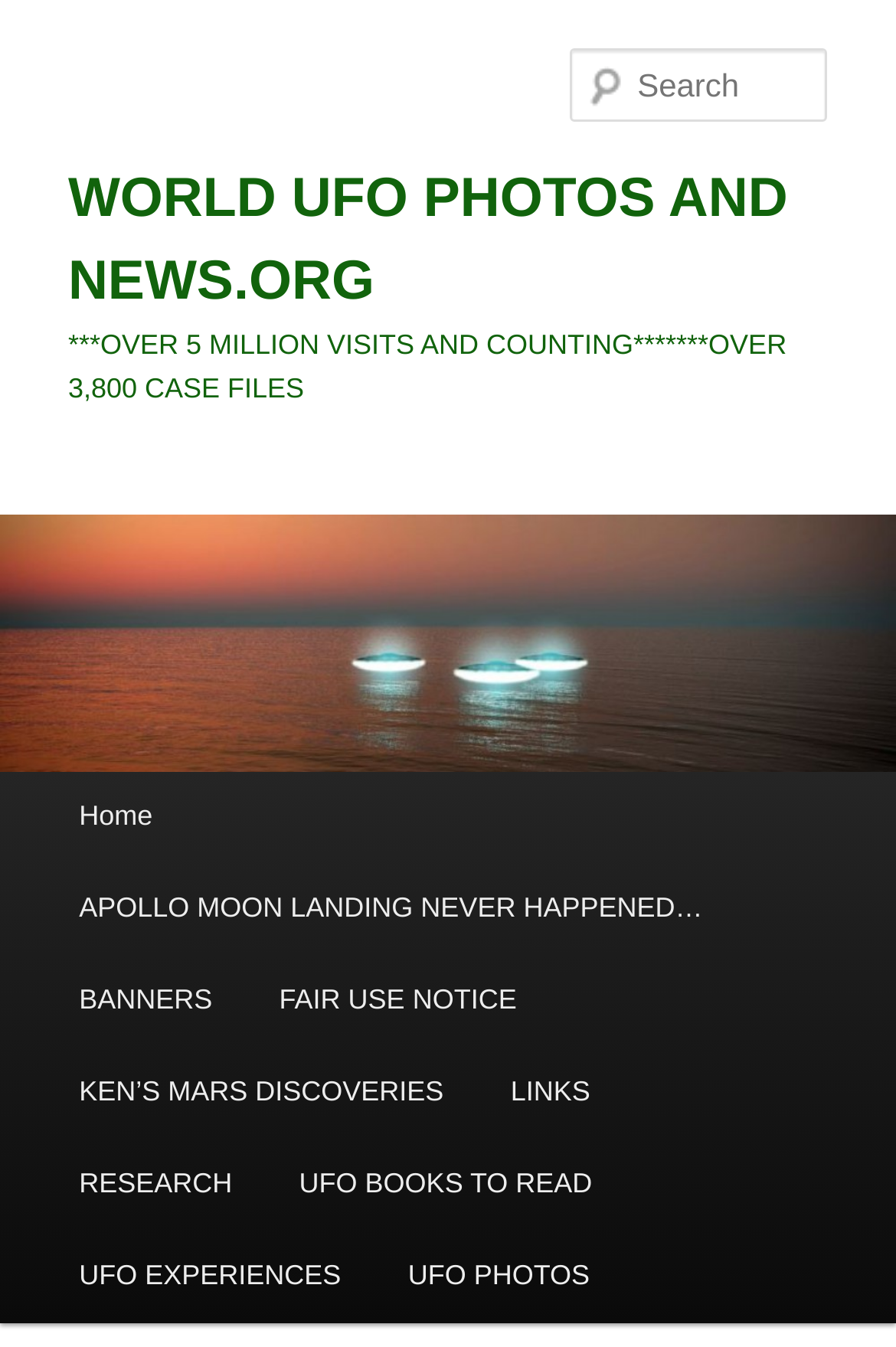Analyze the image and provide a detailed answer to the question: What is the topic of the website?

I inferred the topic of the website by looking at the various link elements and headings, which mention UFO-related topics such as UFO photos, UFO experiences, and UFO books. This suggests that the website is focused on the topic of UFOs.